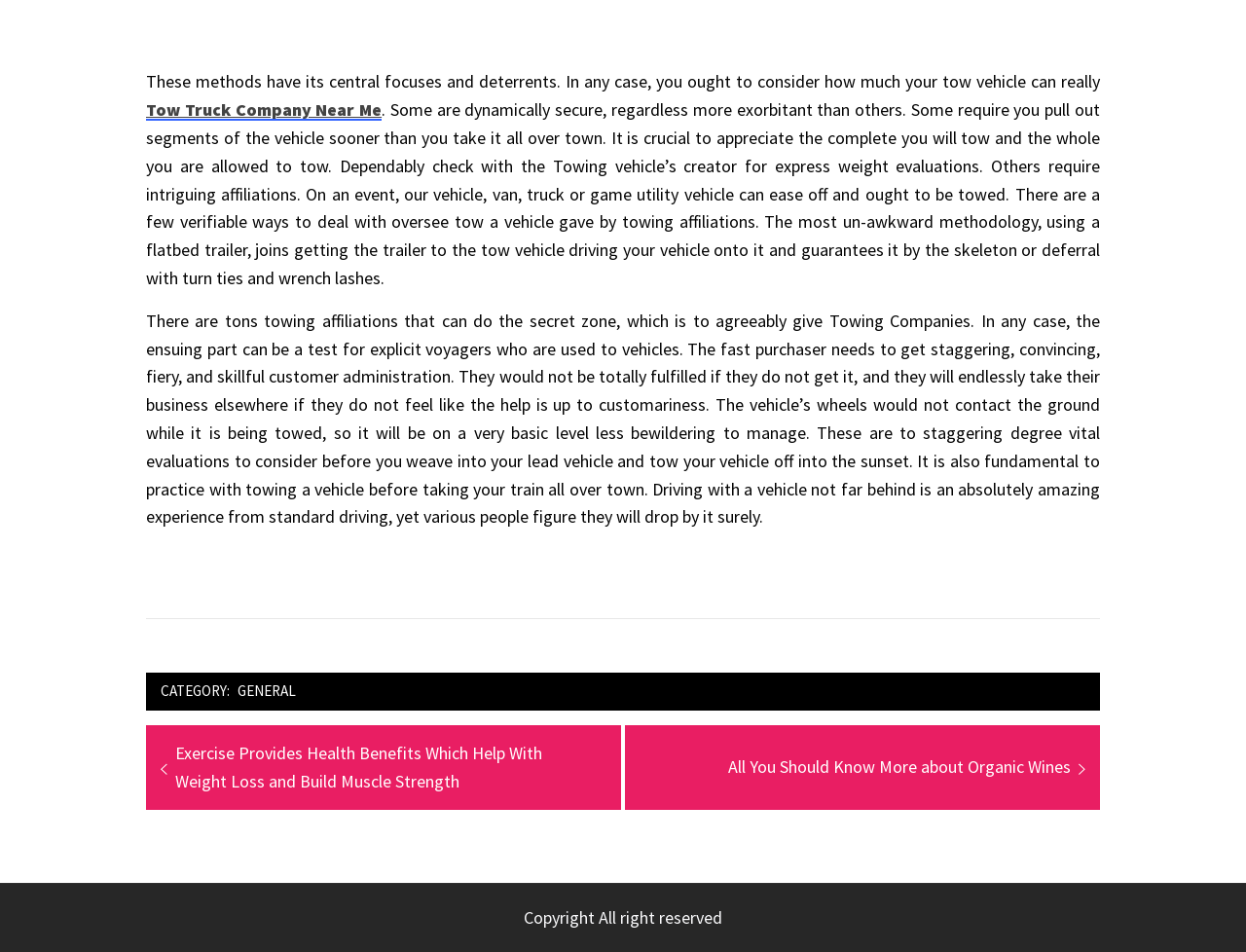What is the purpose of checking with the vehicle's creator?
Utilize the information in the image to give a detailed answer to the question.

According to the webpage, it is crucial to check with the vehicle's creator for express weight evaluations, likely to ensure that the vehicle is being towed safely and within its weight capacity.